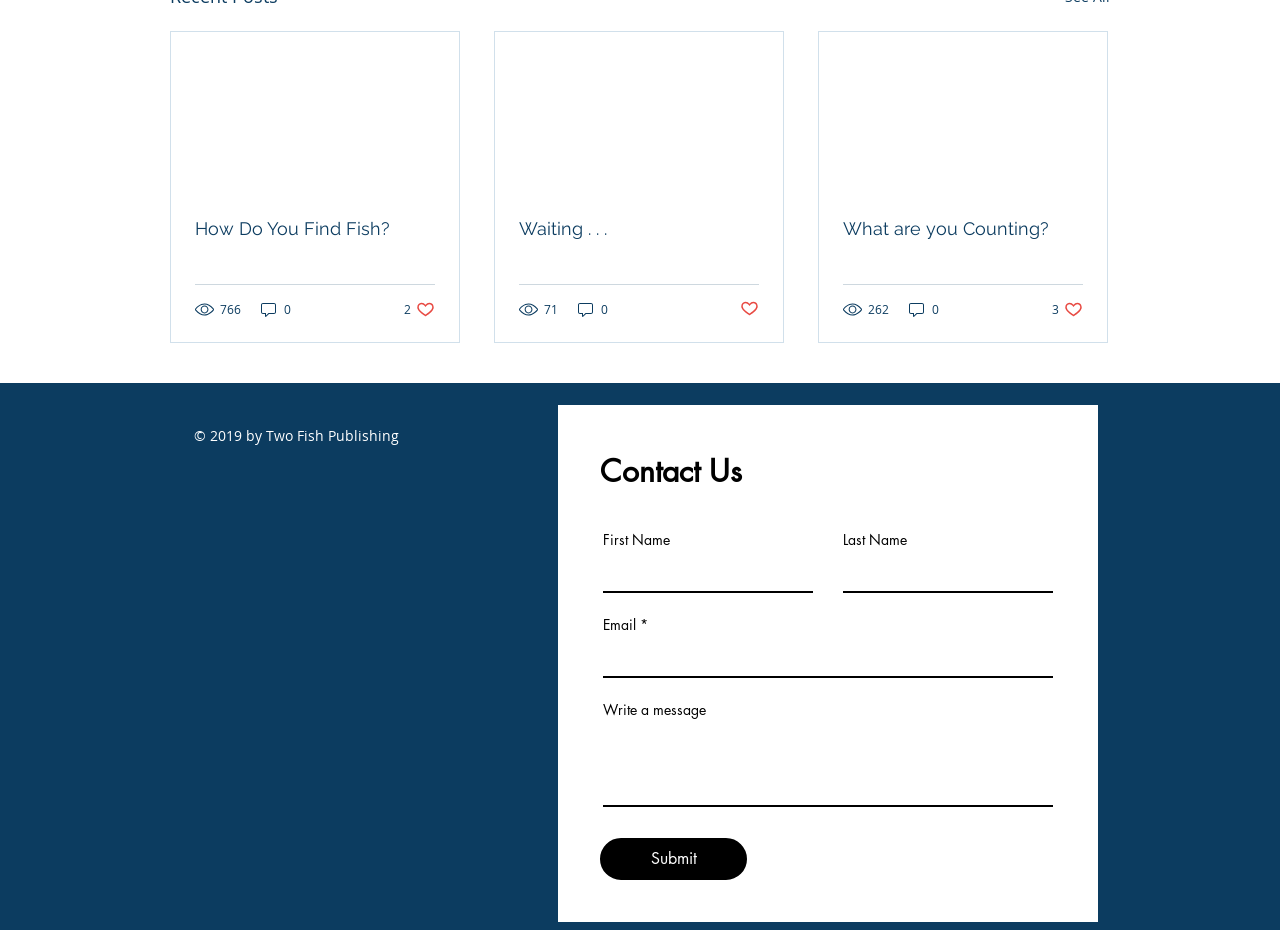Kindly provide the bounding box coordinates of the section you need to click on to fulfill the given instruction: "Click on the '2 likes. Post not marked as liked' button".

[0.316, 0.322, 0.34, 0.342]